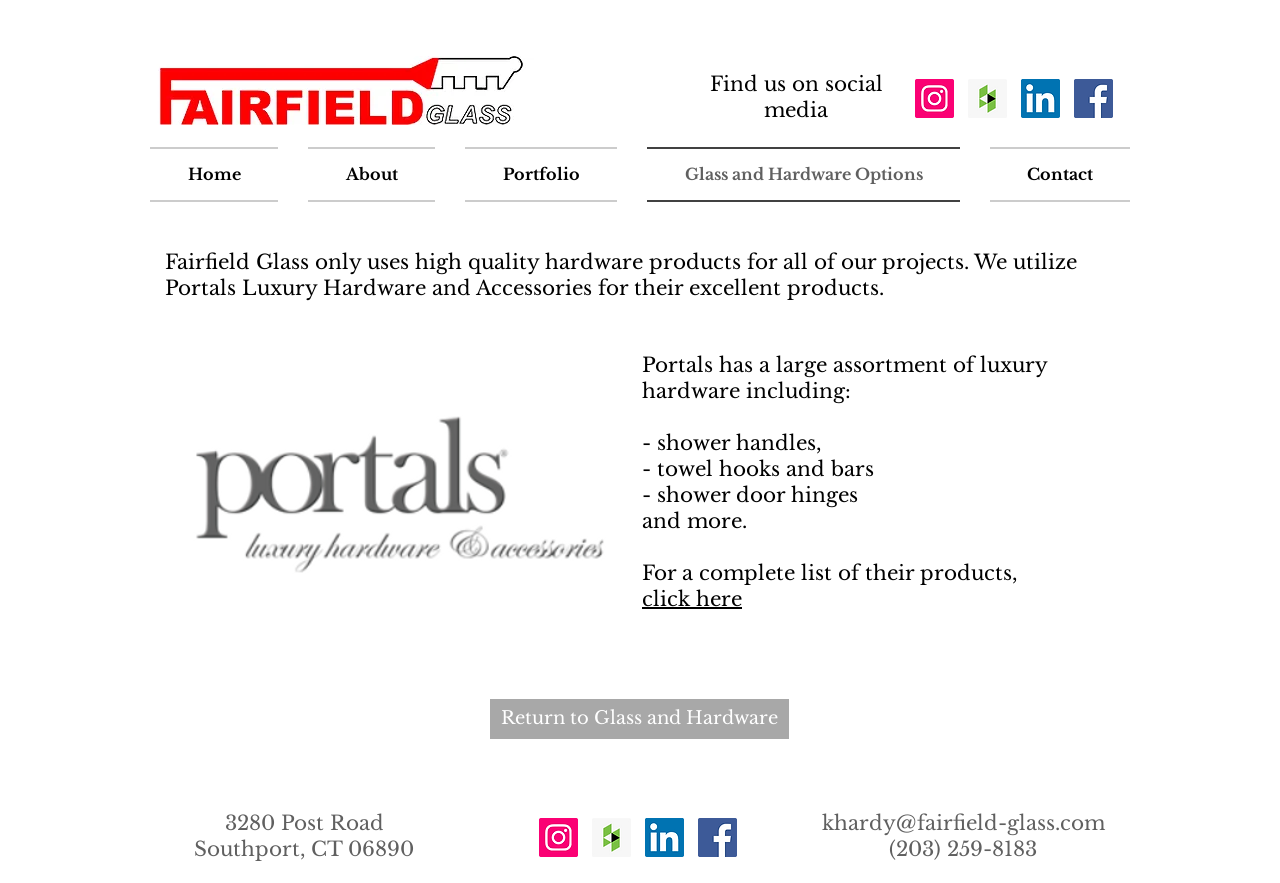Offer an extensive depiction of the webpage and its key elements.

The webpage is about Fairfield Glass's hardware products and services. At the top, there is a navigation menu with links to "Home", "About", "Portfolio", "Glass and Hardware Options", and "Contact". Below the navigation menu, there is a social bar with links to Instagram, Houzz, LinkedIn, and Facebook, each accompanied by a corresponding social icon image.

The main content of the page is divided into two sections. The first section describes Fairfield Glass's use of high-quality hardware products from Portals Luxury Hardware and Accessories. The text explains that Portals offers a wide range of luxury hardware products, including shower handles, towel hooks and bars, shower door hinges, and more.

The second section is located at the bottom of the page and contains contact information, including an address, email, and phone number. There is also a link to "Return to Glass and Hardware" and another social bar with the same social media links as the top.

Throughout the page, there are several static text elements, including a title "Find us on social media" above the top social bar, and a few lines of text describing the company's address and contact information at the bottom.